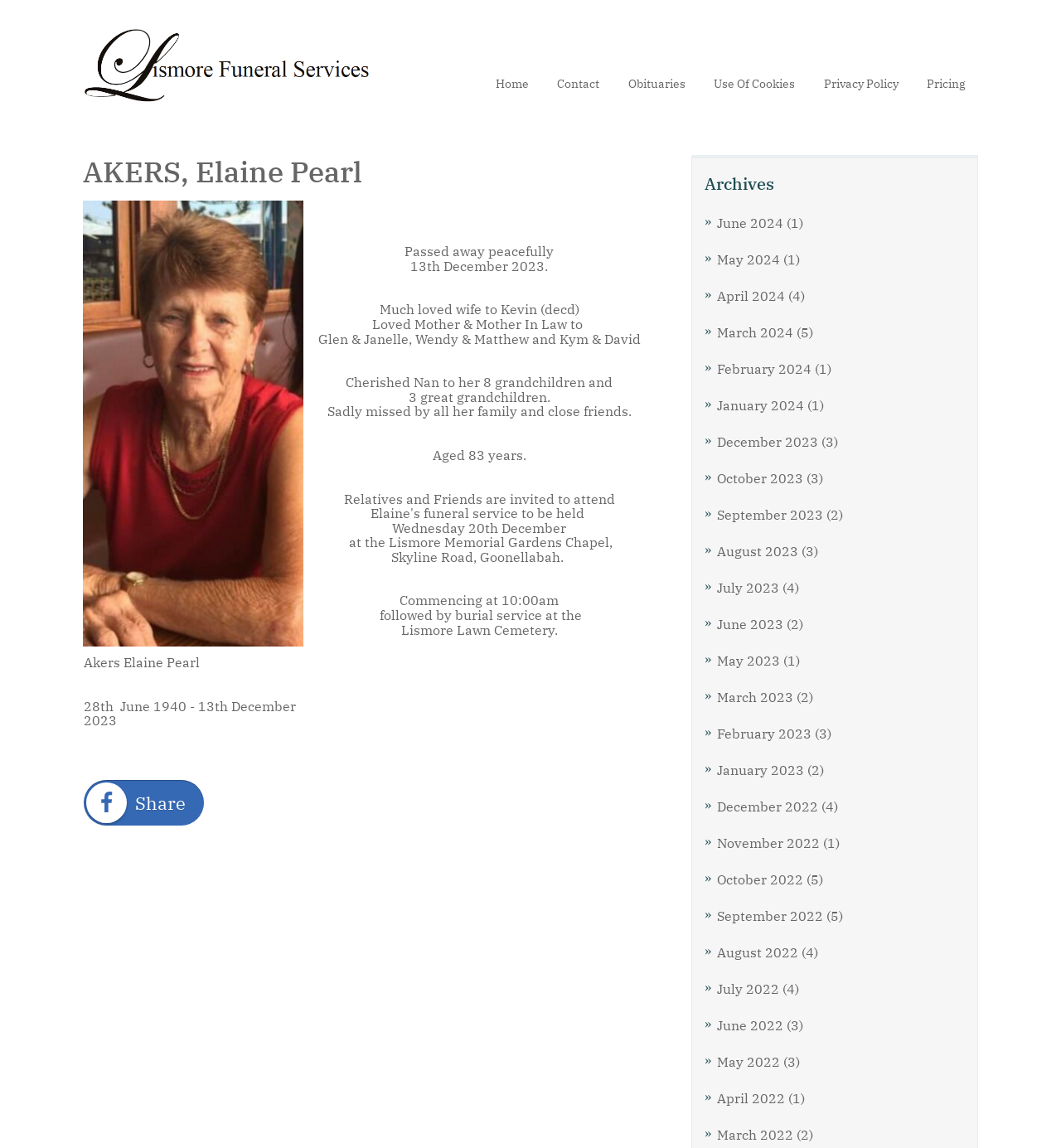Show the bounding box coordinates of the region that should be clicked to follow the instruction: "Click on Share."

[0.08, 0.68, 0.177, 0.718]